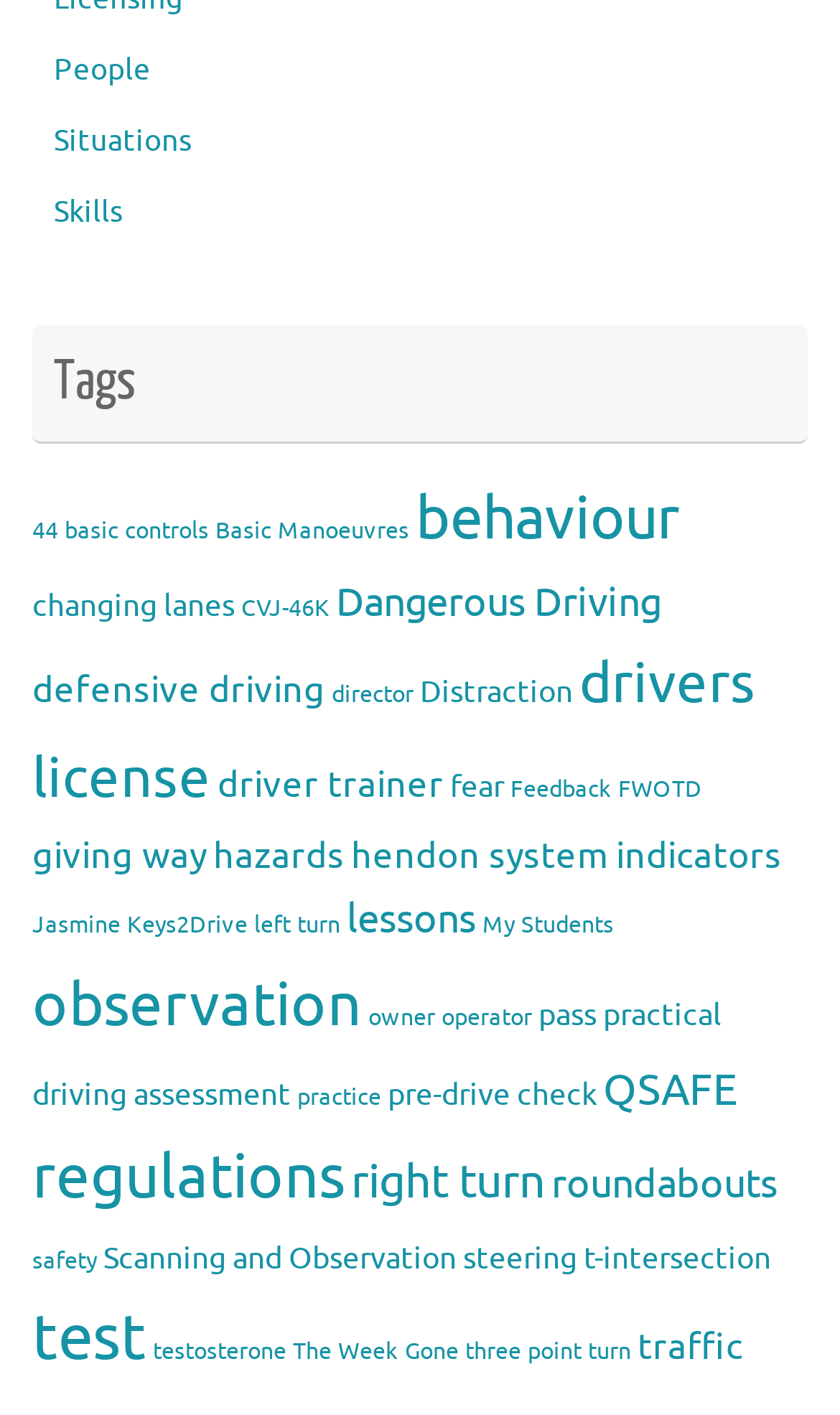Can you specify the bounding box coordinates of the area that needs to be clicked to fulfill the following instruction: "Read about 'Scanning and Observation'"?

[0.123, 0.876, 0.544, 0.903]